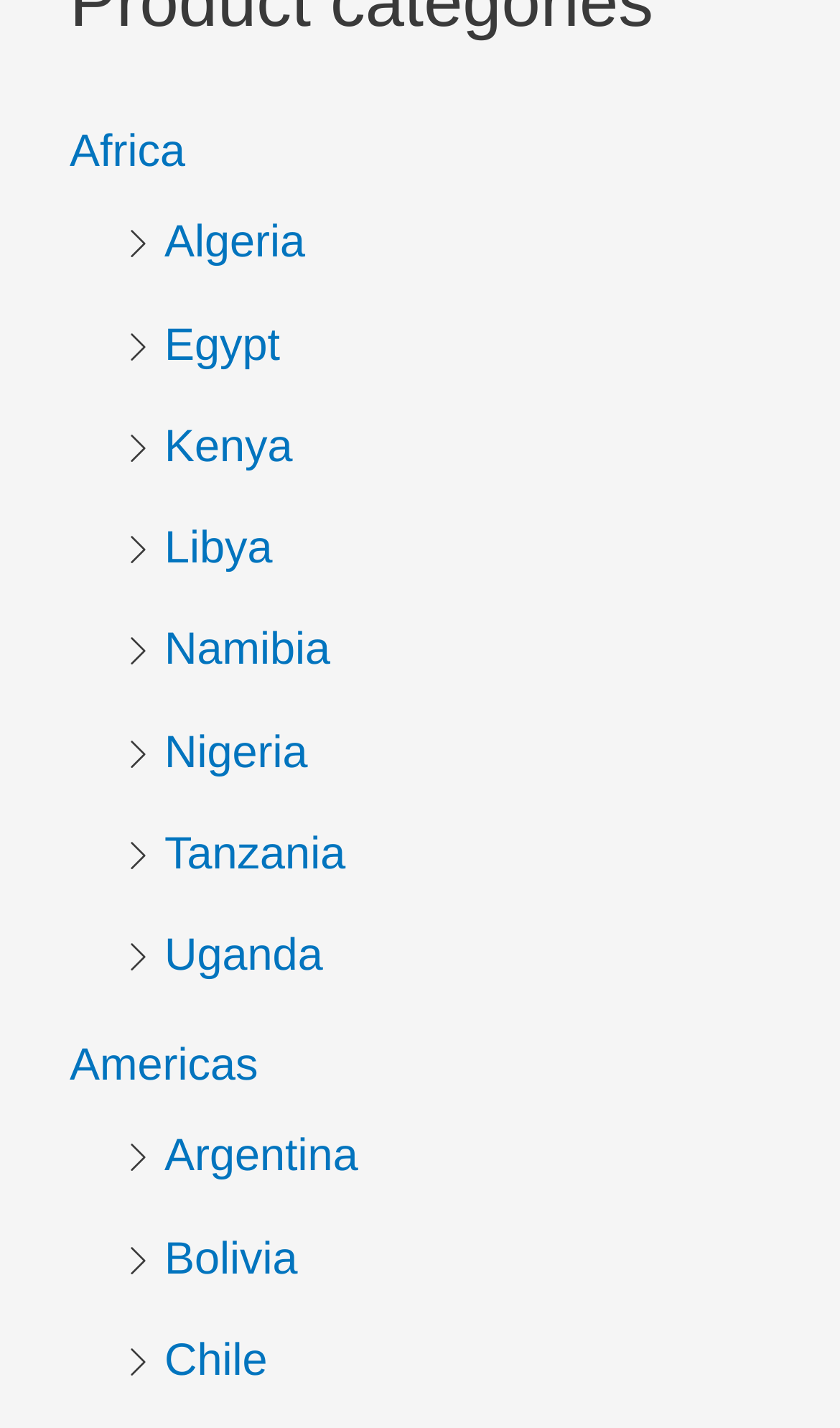Can you find the bounding box coordinates of the area I should click to execute the following instruction: "Go to Americas"?

[0.083, 0.66, 0.307, 0.695]